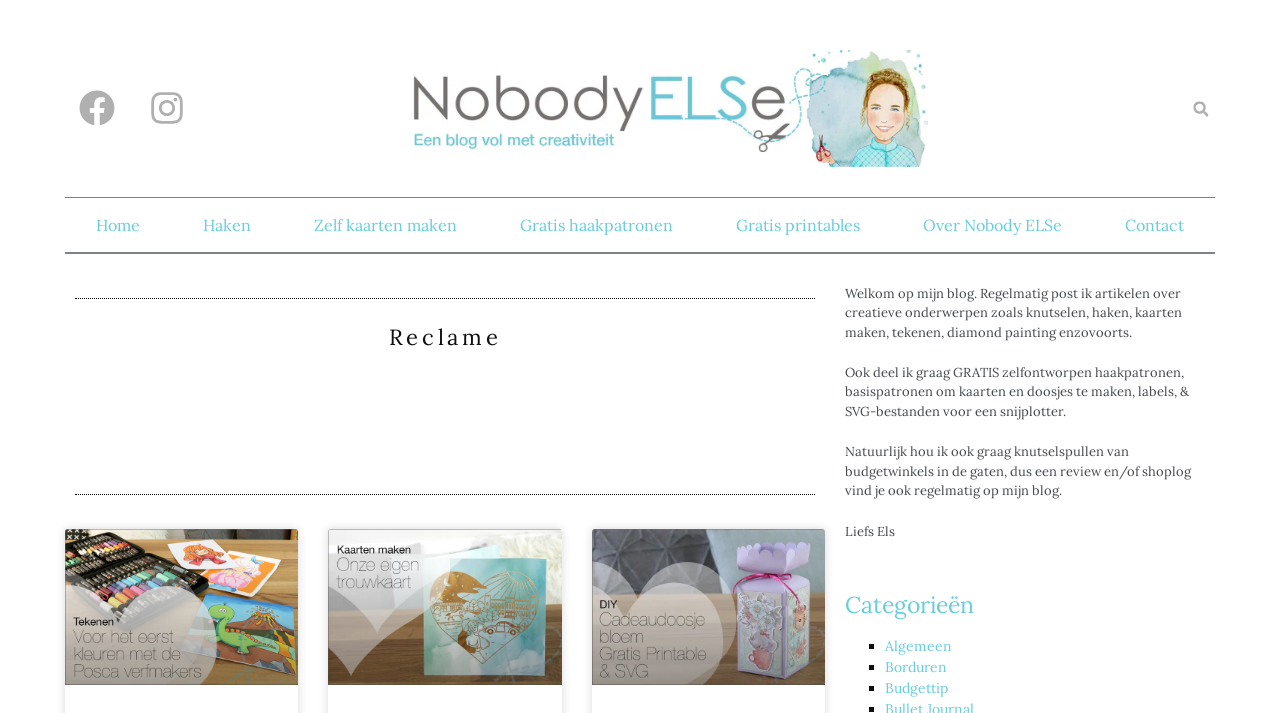Pinpoint the bounding box coordinates of the area that must be clicked to complete this instruction: "Search for something".

None